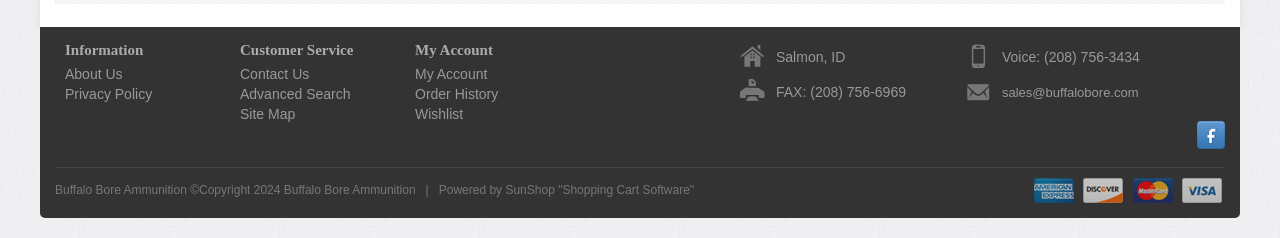Pinpoint the bounding box coordinates of the clickable area needed to execute the instruction: "Email sales@buffalobore.com". The coordinates should be specified as four float numbers between 0 and 1, i.e., [left, top, right, bottom].

[0.783, 0.357, 0.889, 0.42]